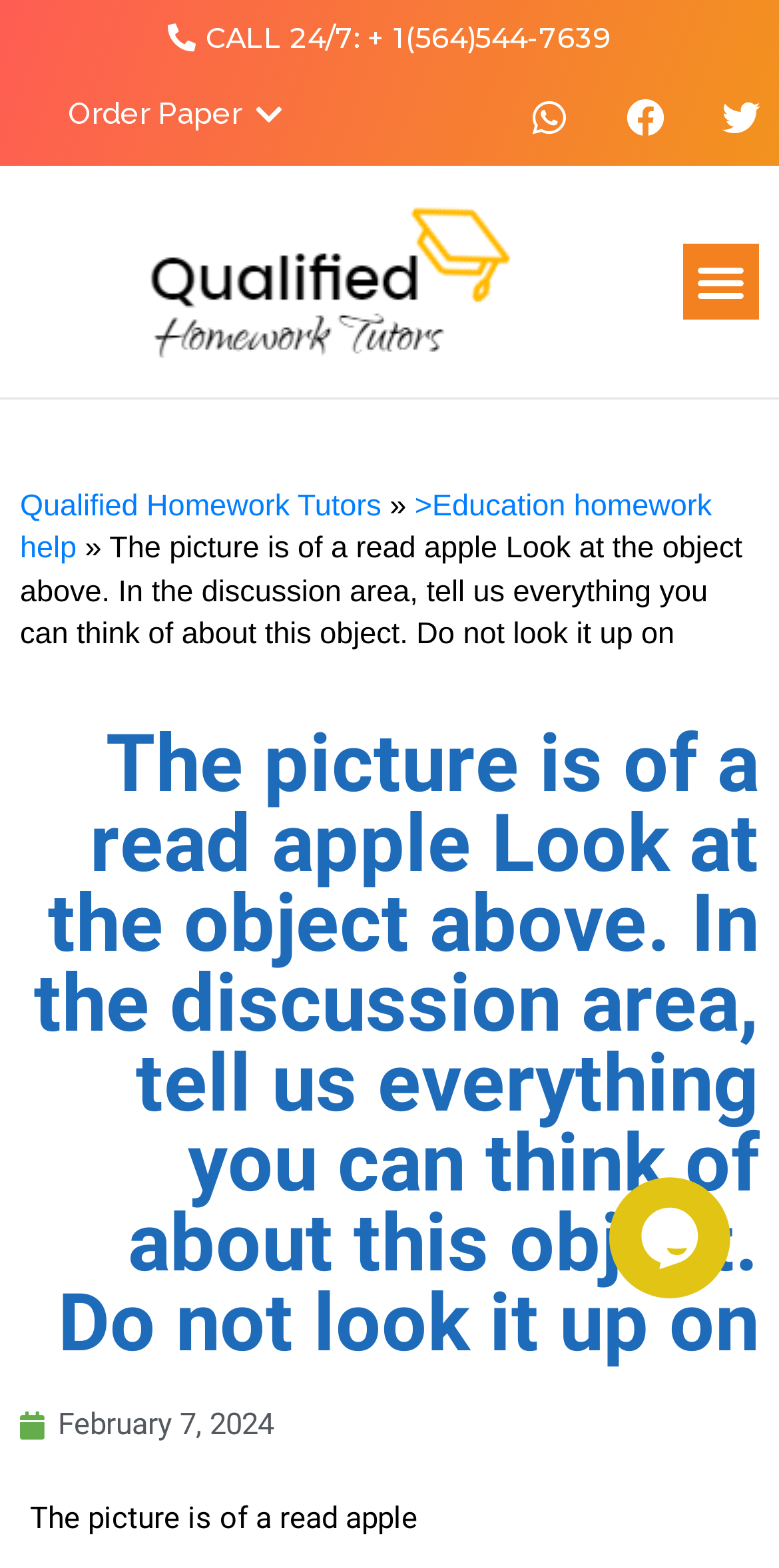Find the coordinates for the bounding box of the element with this description: ">Education homework help".

[0.026, 0.312, 0.914, 0.361]